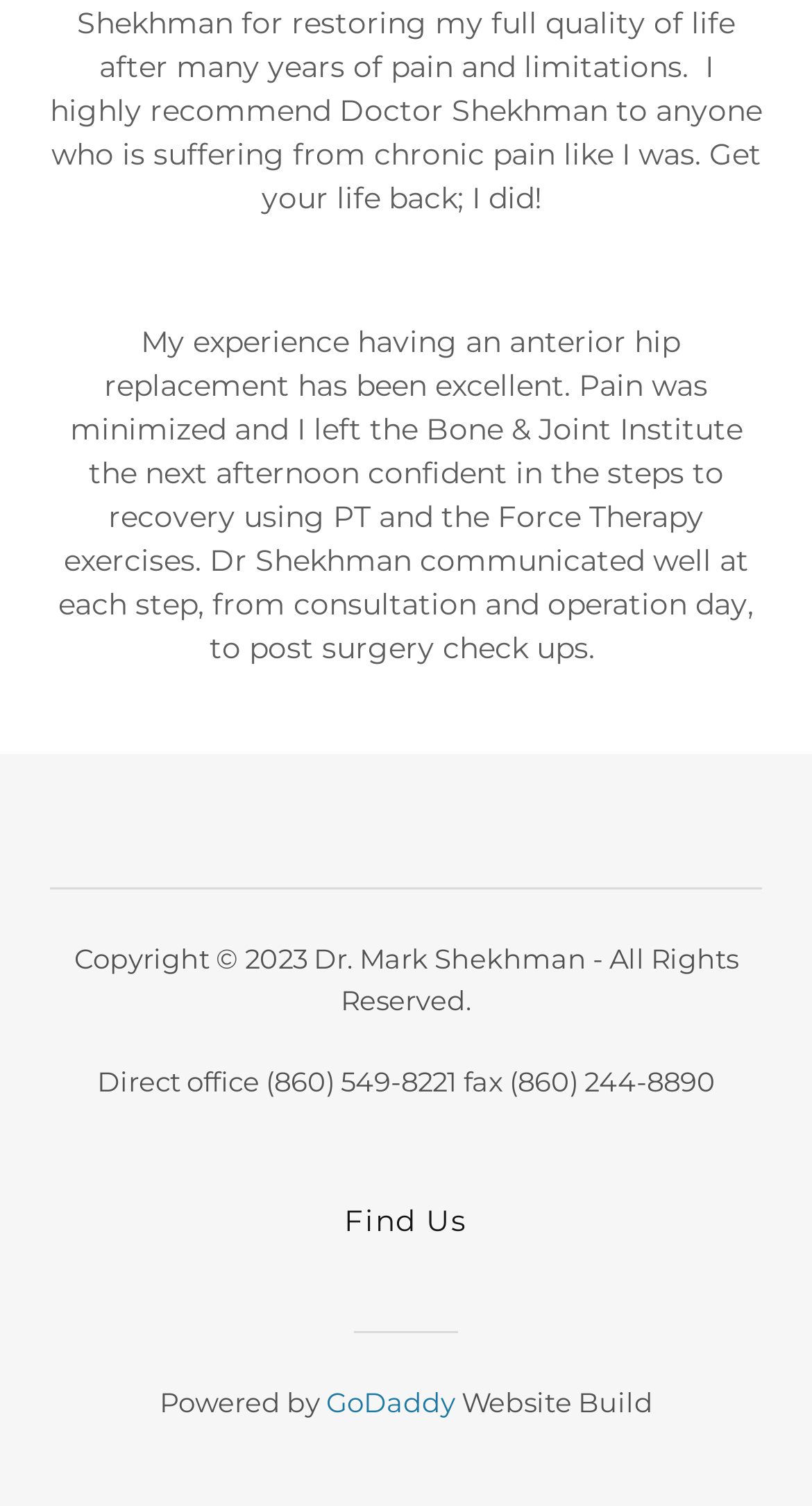What is the doctor's name mentioned on the webpage?
Based on the image, provide your answer in one word or phrase.

Dr. Mark Shekhman